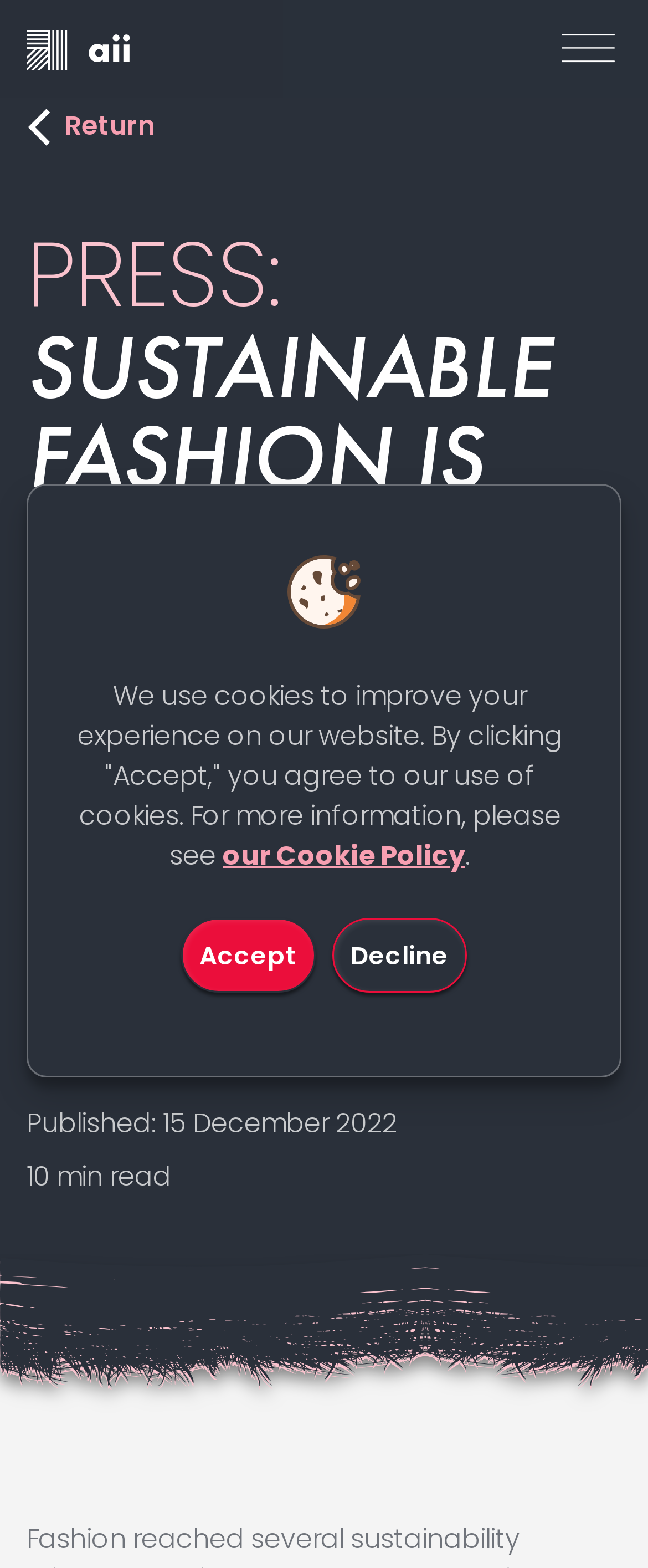Find the bounding box coordinates of the area to click in order to follow the instruction: "Share on LinkedIn".

[0.532, 0.619, 0.594, 0.645]